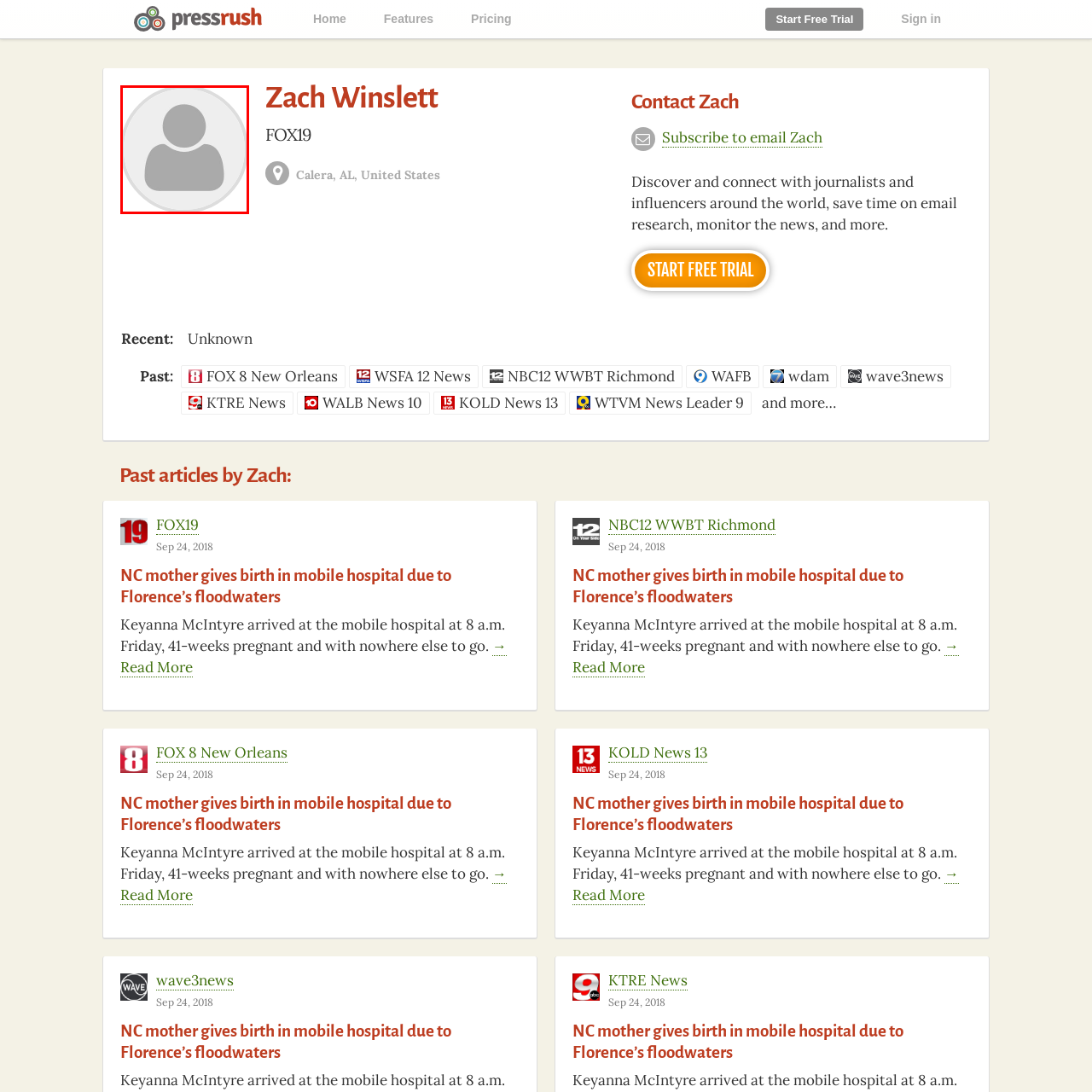What is Zach Winslett's profession?
Study the image highlighted with a red bounding box and respond to the question with a detailed answer.

The context of the image, including the mention of FOX19, implies that Zach Winslett is a journalist, likely working in a media-related field.